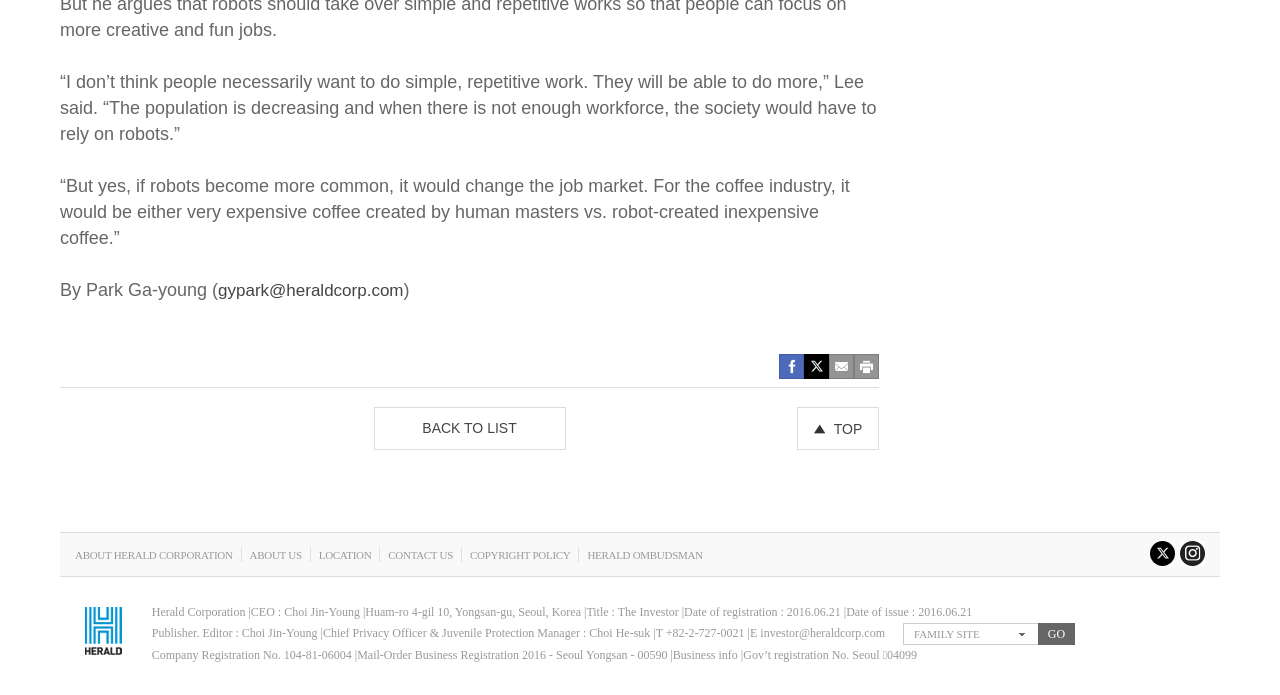Identify the bounding box coordinates of the specific part of the webpage to click to complete this instruction: "Click on the 'ABOUT HERALD CORPORATION' link".

[0.059, 0.791, 0.182, 0.808]